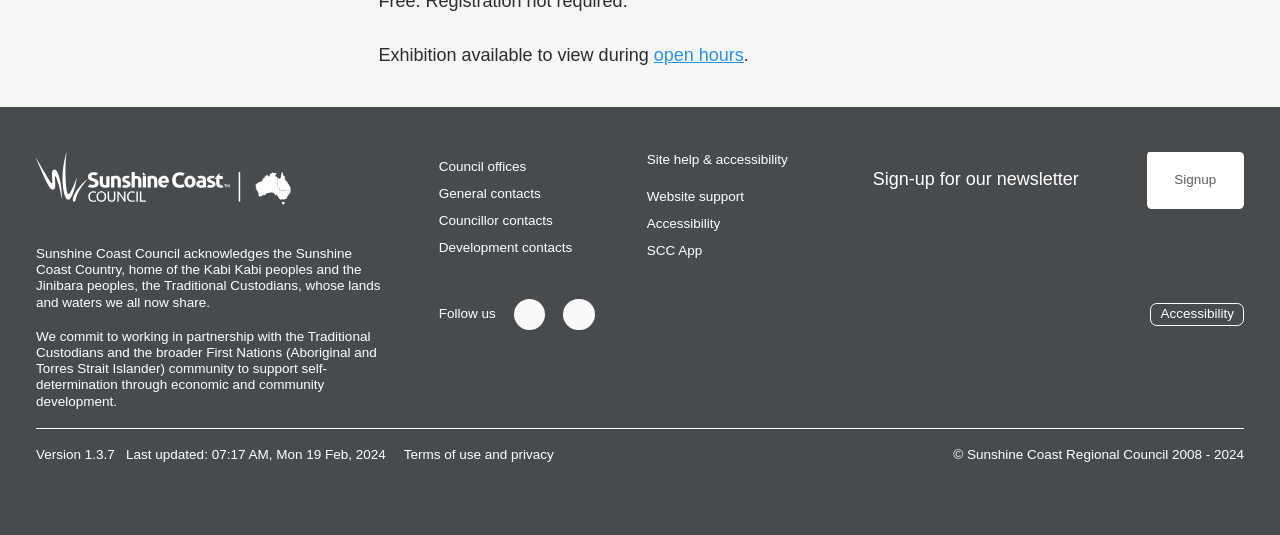Please locate the bounding box coordinates for the element that should be clicked to achieve the following instruction: "Follow us on Facebook". Ensure the coordinates are given as four float numbers between 0 and 1, i.e., [left, top, right, bottom].

[0.401, 0.558, 0.426, 0.617]